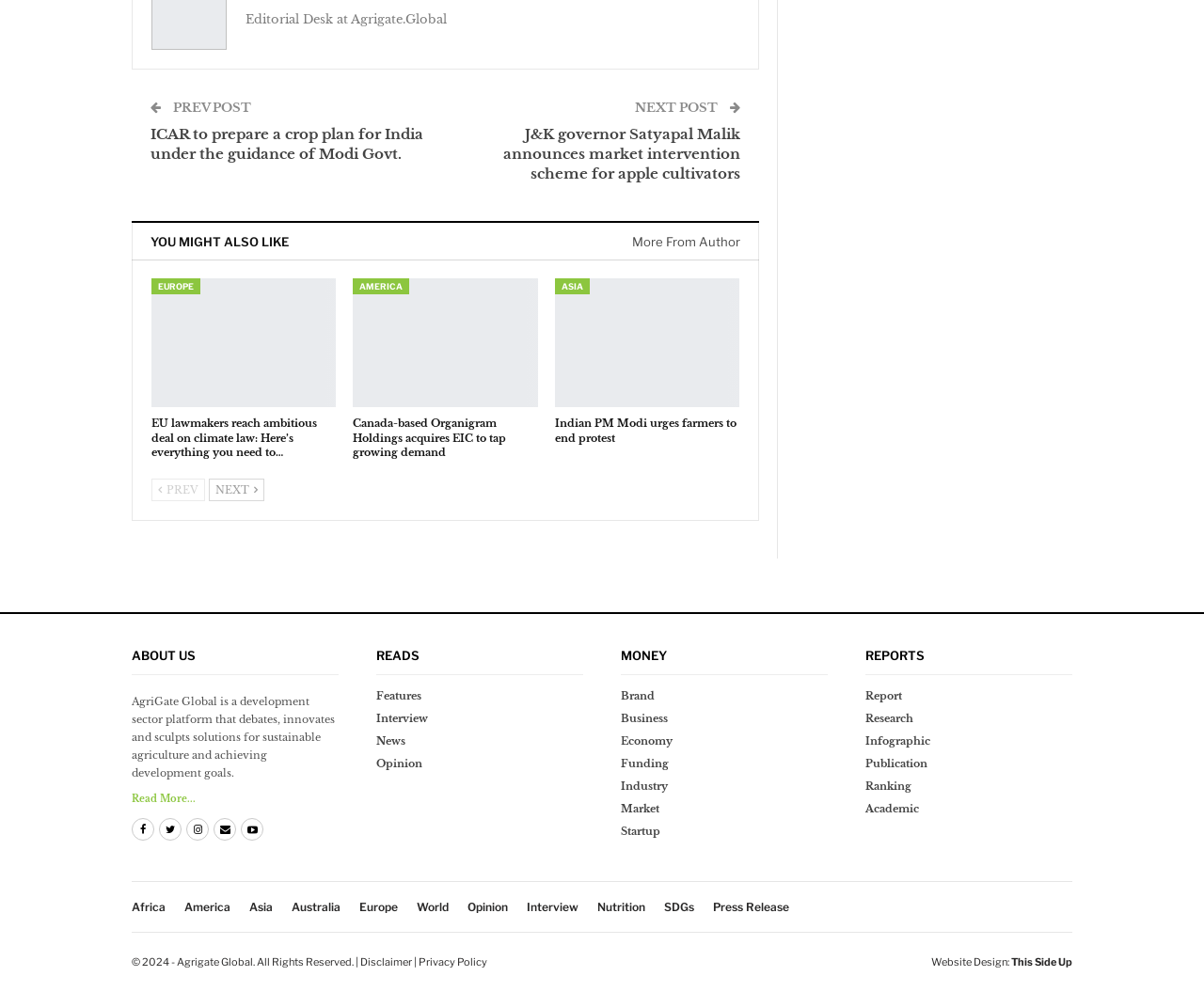Specify the bounding box coordinates of the element's region that should be clicked to achieve the following instruction: "Click on the 'EUROPE' link". The bounding box coordinates consist of four float numbers between 0 and 1, in the format [left, top, right, bottom].

[0.126, 0.28, 0.166, 0.297]